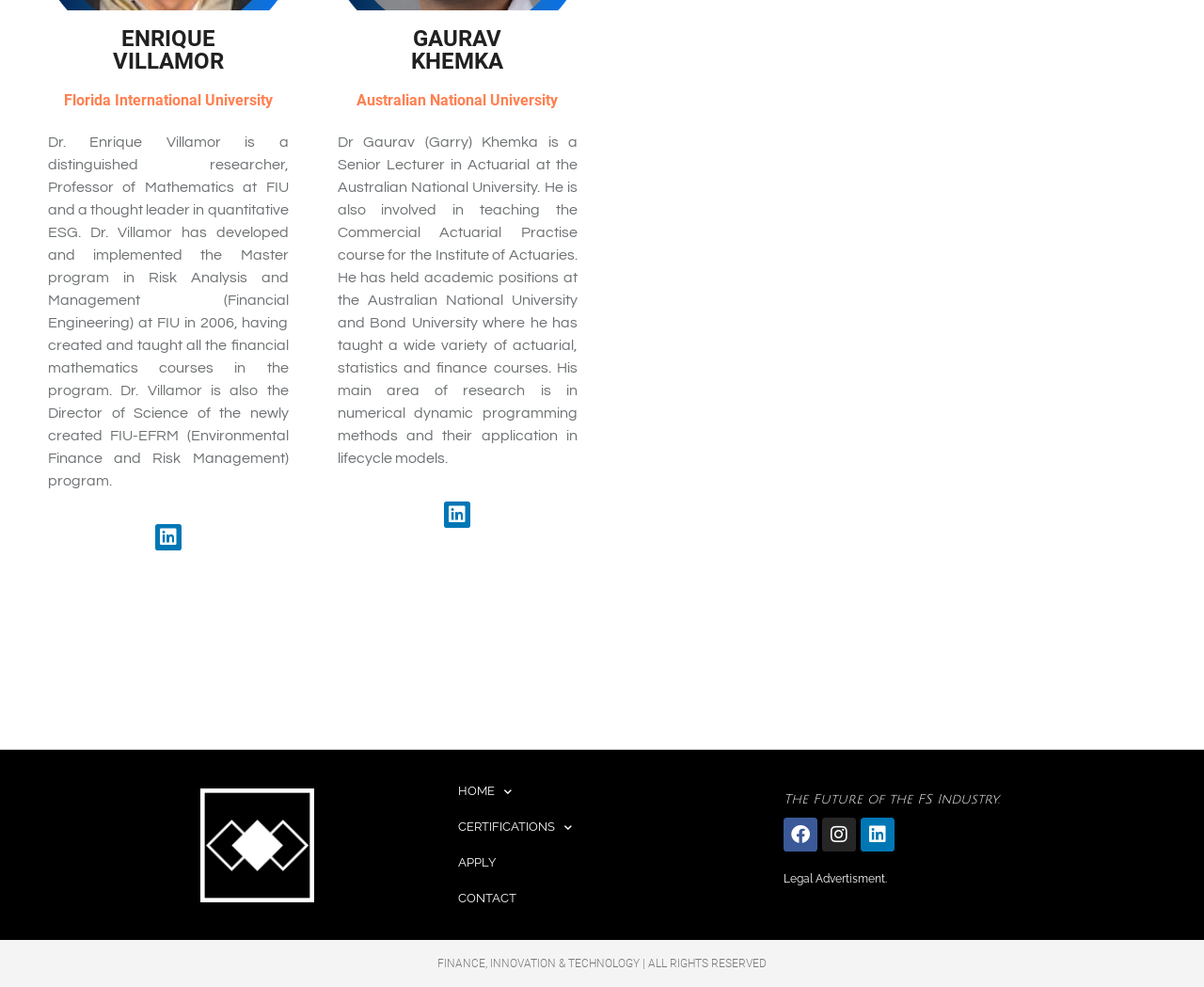Find the bounding box coordinates for the area you need to click to carry out the instruction: "View Gaurav Khemka's LinkedIn profile". The coordinates should be four float numbers between 0 and 1, indicated as [left, top, right, bottom].

[0.369, 0.508, 0.391, 0.535]